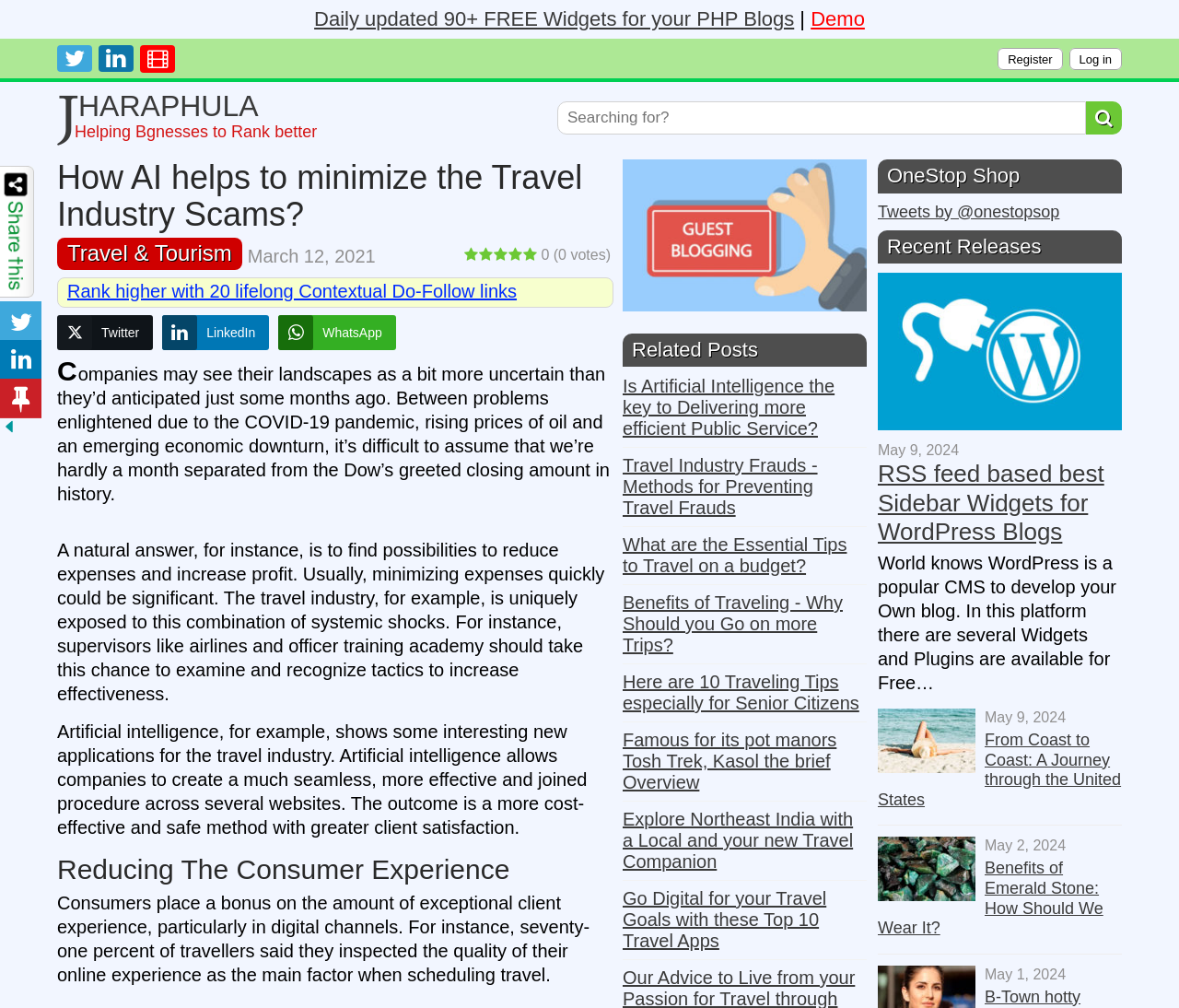What is the theme of the 'Related Posts' section?
Using the image, answer in one word or phrase.

Travel and AI